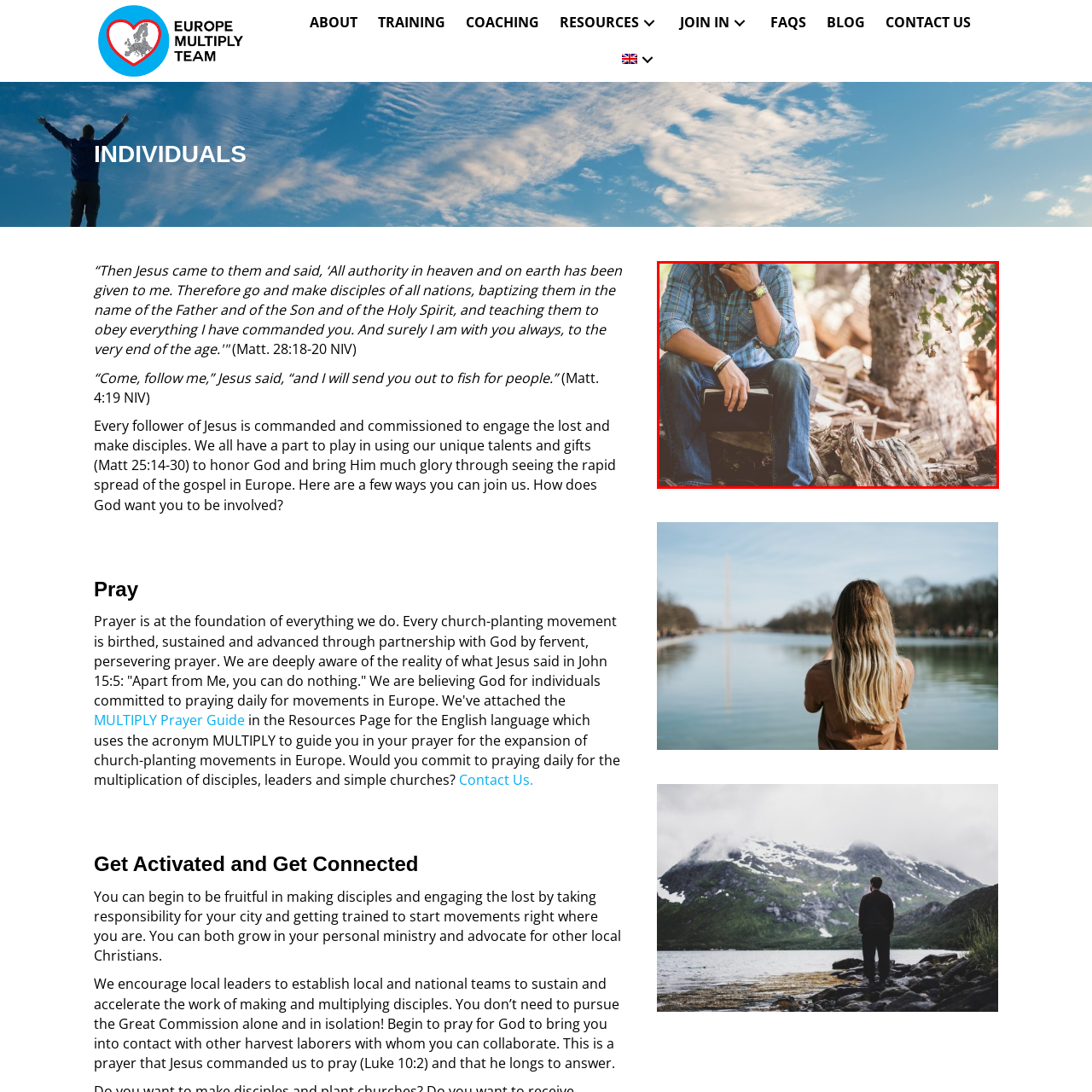What is the atmosphere of the surrounding natural setting?
Carefully analyze the image within the red bounding box and give a comprehensive response to the question using details from the image.

The caption highlights the soft lighting filtering through the trees, which enhances the serene atmosphere, inviting viewers to consider themes of faith, community, and personal growth. This implies that the atmosphere of the surrounding natural setting is serene.